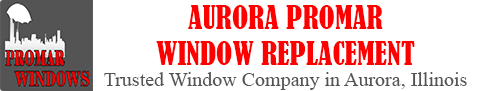Give a detailed account of everything present in the image.

The image features the logo and branding for Aurora Promar Window Replacement, prominently displaying the name in bold red letters. Underneath, the tagline reads "Trusted Window Company in Aurora, Illinois," emphasizing the company's reputation and geographic focus. The logo is complemented by a graphic element that likely represents a city skyline or a notable landmark, enhancing its visual appeal and creating a professional identity for the business. This design effectively conveys reliability and local expertise within the window replacement industry, aimed at potential customers in Aurora, Illinois.